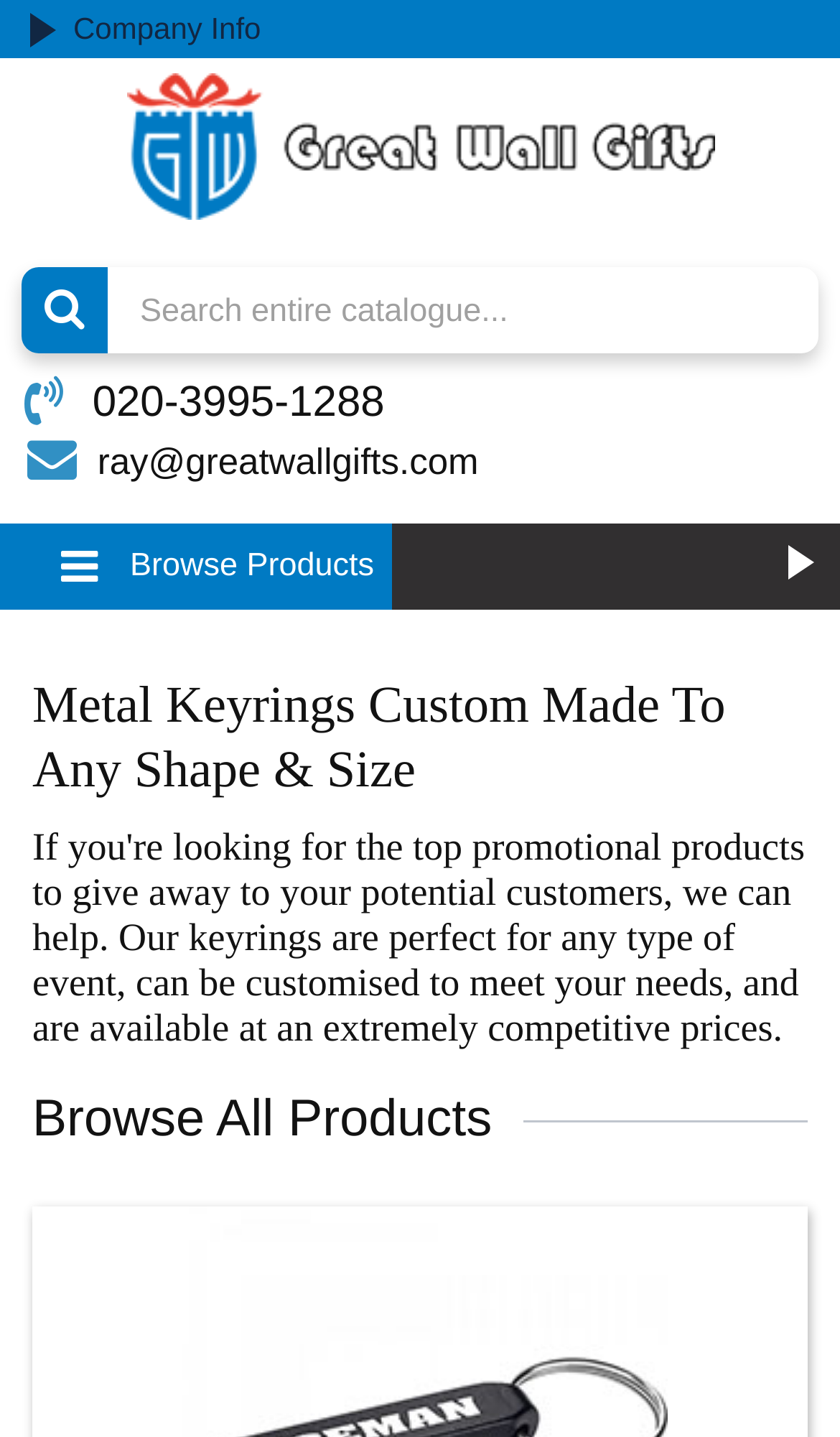Generate a comprehensive description of the webpage content.

The webpage is about Great Wall Gifts, a company that offers branded merchandise and bespoke corporate gifts, specifically custom keyrings. 

At the top left of the page, there is a "Company Info" section. To the right of this section, the company's logo, "Great Wall Gifts", is displayed as an image. 

Below the logo, there is a search bar, accompanied by a magnifying glass icon. 

On the top right side of the page, the company's contact information is provided, including a phone number, "020-3995-1288", and an email address, "ray@greatwallgifts.com". 

Further down, there is a "Browse Products" section, which is positioned above a heading that reads "Browse All Products". 

The main content of the page is a description of the company's custom keyring products, stating that they can be made to any shape and size.